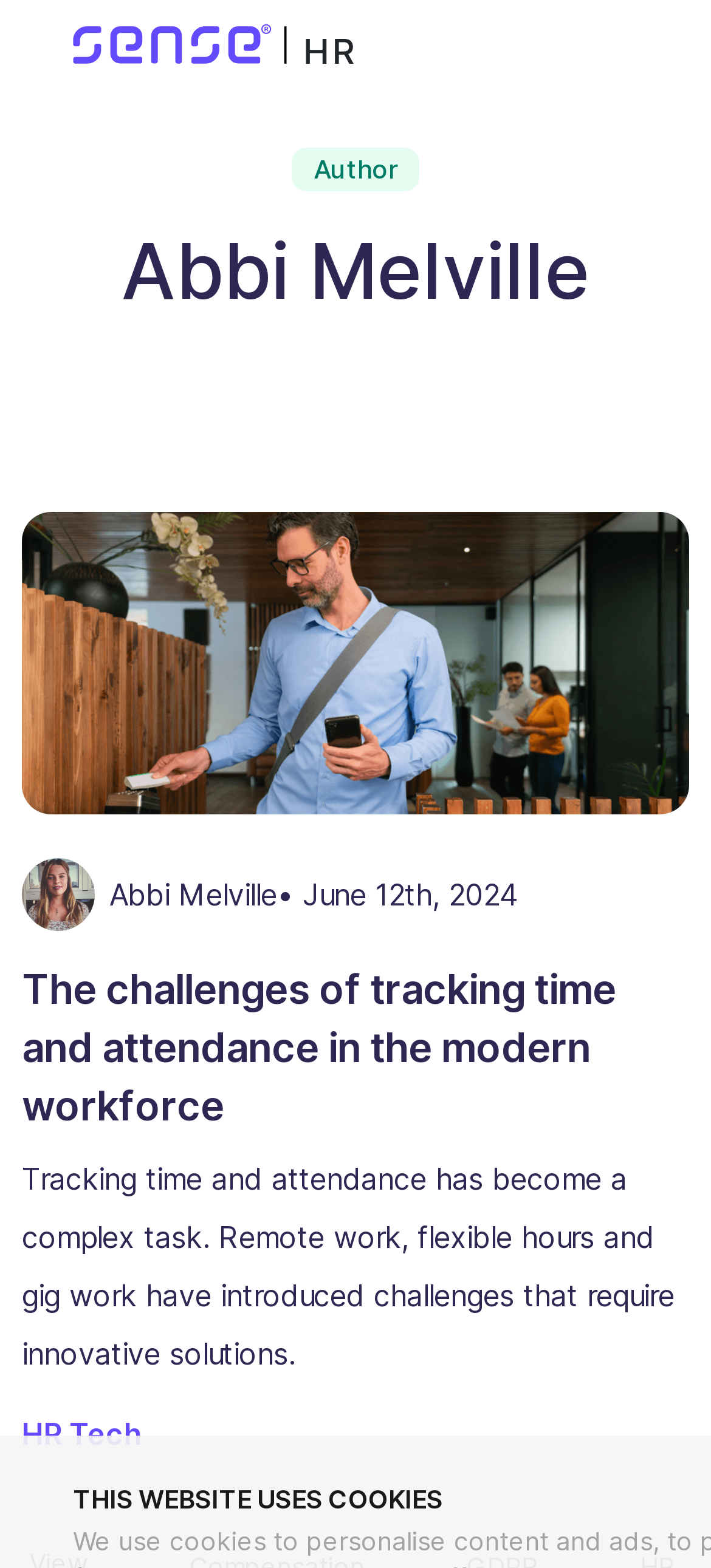Provide a comprehensive caption for the webpage.

The webpage appears to be a blog post by Abbi Melville, an expert in HR topics. At the top of the page, there is a SenseHR logo on the left side, accompanied by a static text "THIS WEBSITE USES COOKIES" on the right side. Below the logo, the author's name "Abbi Melville" is prominently displayed as a heading.

The main content of the page is a blog post titled "The challenges of tracking time and attendance in the modern workforce". The title is displayed as a heading, and below it, there is a brief summary of the post, which discusses the complexities of tracking time and attendance in the modern workforce.

To the right of the title, there is a link to the post "The challenges of tracking time and attendance" with a corresponding image. Below the summary, there is a link to the author's profile, accompanied by a bullet point and the date "June 12th, 2024".

At the bottom of the page, there is a link to the category "HR Tech". Overall, the page has a simple and clean layout, with clear headings and concise text.